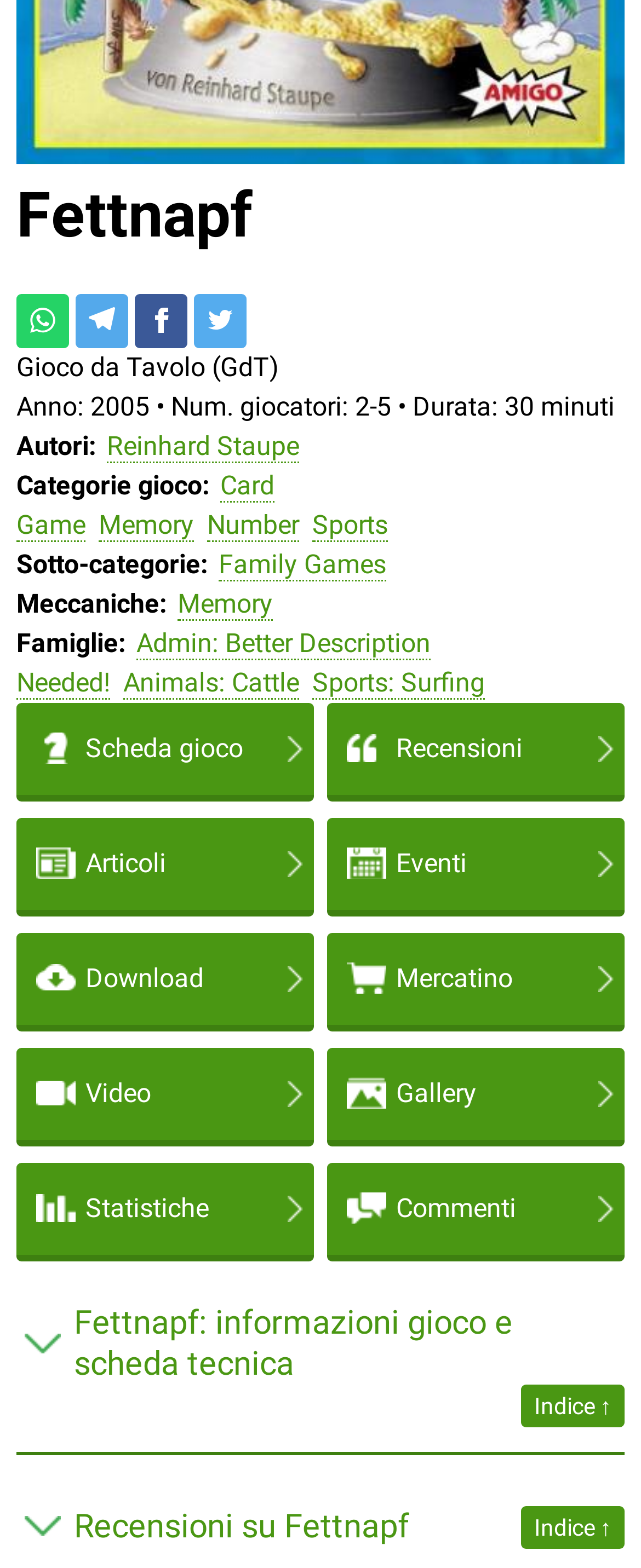Identify the bounding box coordinates for the element you need to click to achieve the following task: "View game articles". Provide the bounding box coordinates as four float numbers between 0 and 1, in the form [left, top, right, bottom].

[0.026, 0.521, 0.49, 0.58]